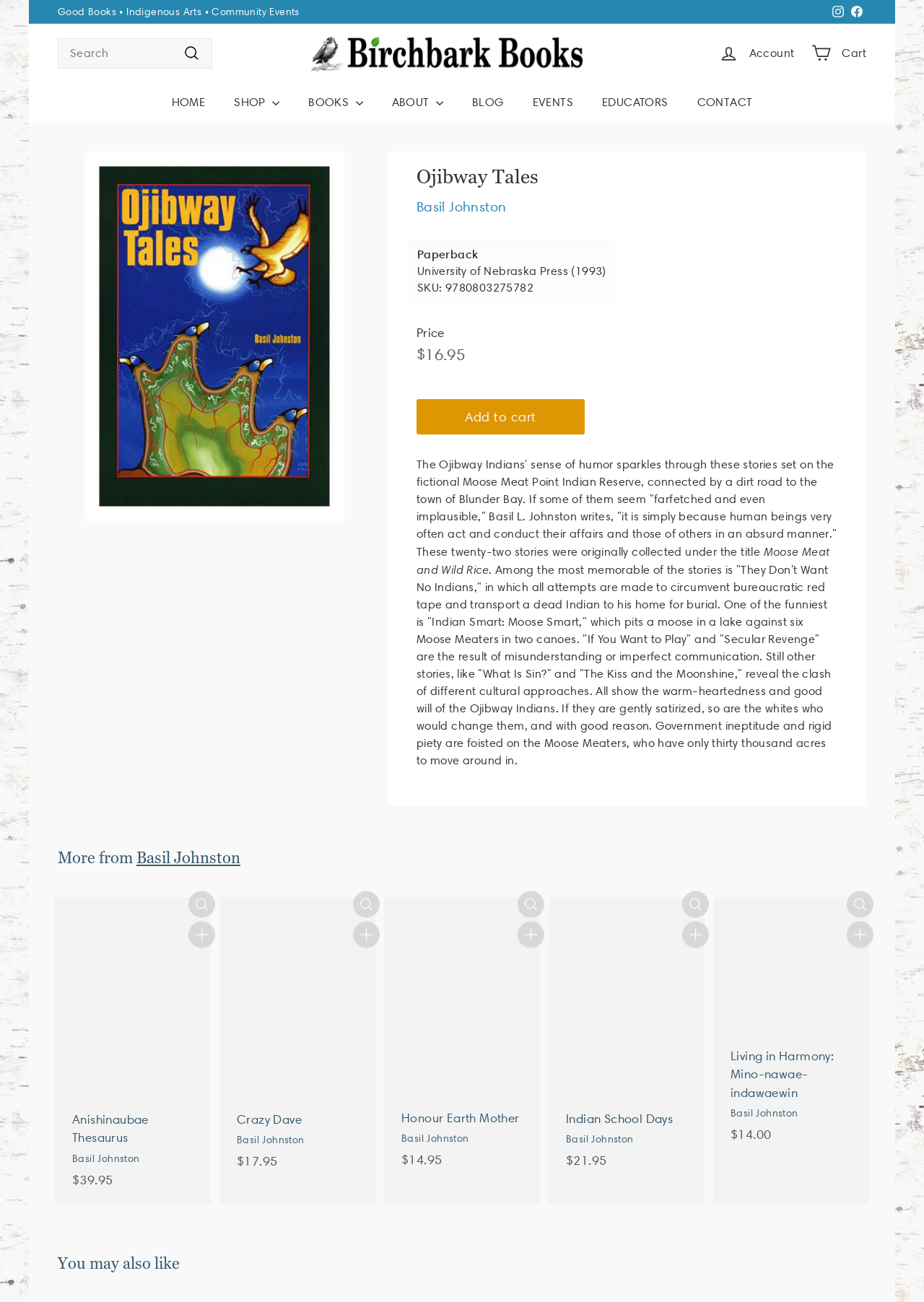Refer to the image and answer the question with as much detail as possible: What is the author of the book 'Ojibway Tales'?

I found the answer by looking at the description of the book 'Ojibway Tales', where it mentions the author's name as Basil Johnston.